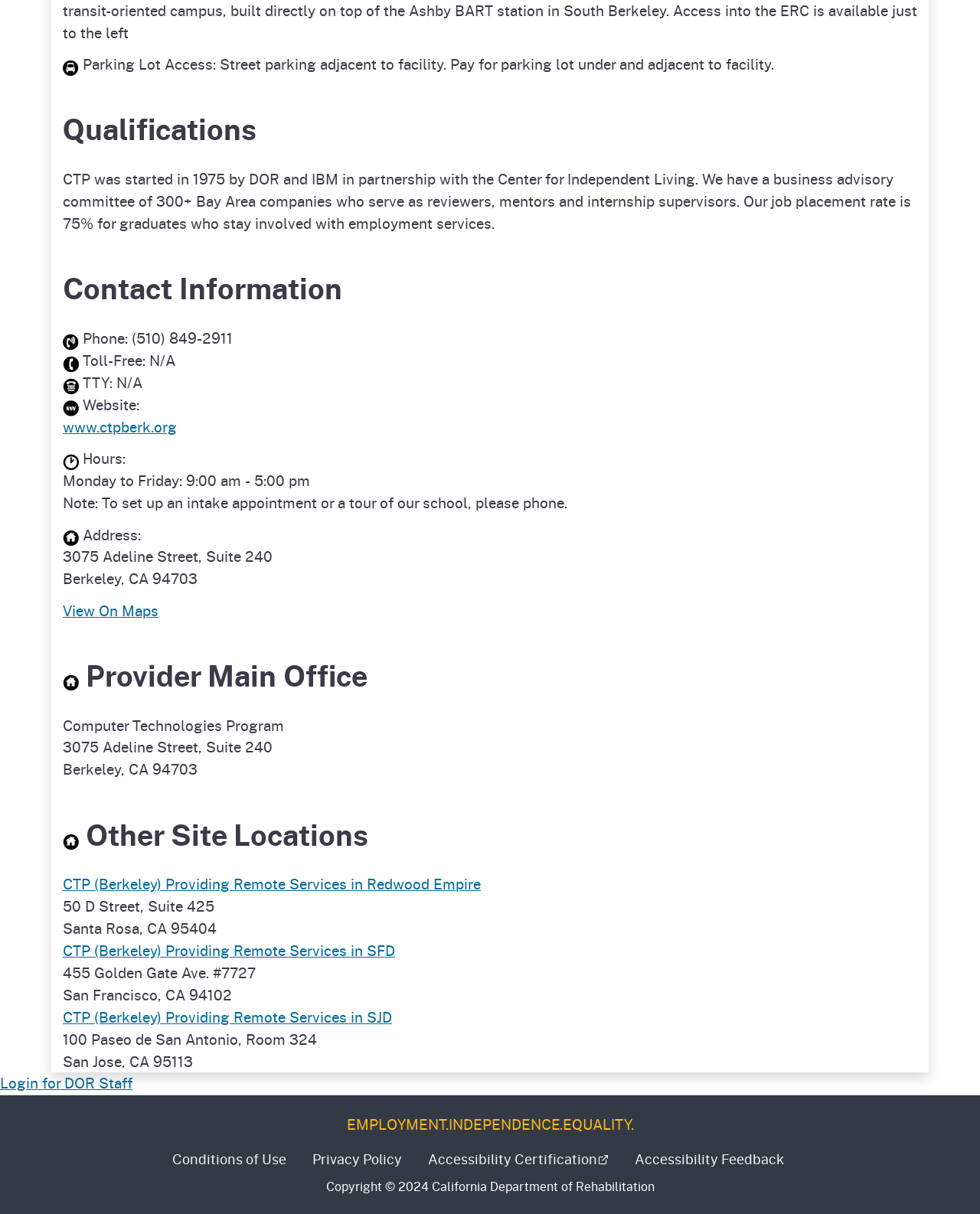Locate the bounding box coordinates of the area where you should click to accomplish the instruction: "Click the 'View On Maps' link".

[0.064, 0.494, 0.162, 0.511]